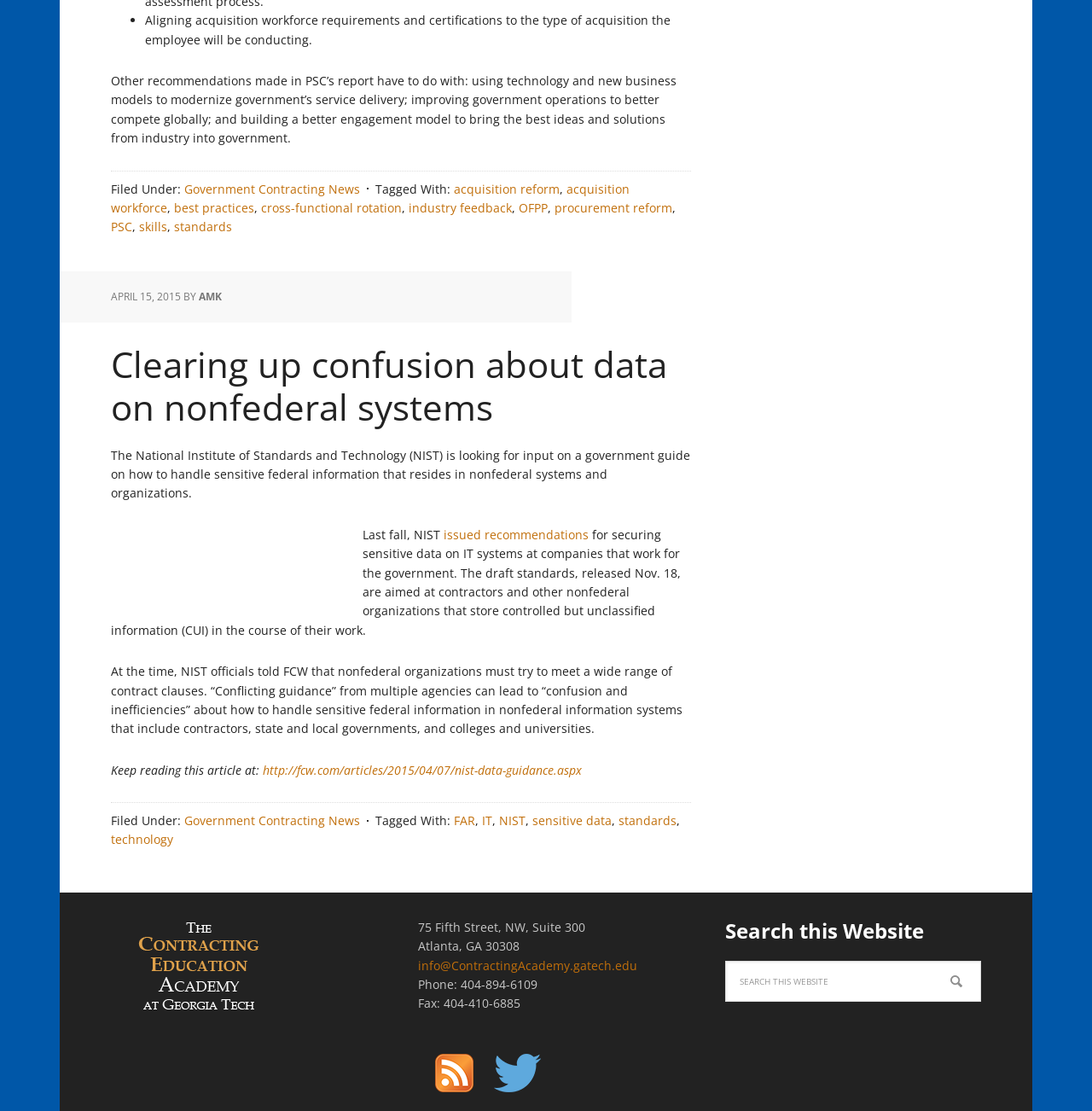Extract the bounding box coordinates for the UI element described by the text: "name="s" placeholder="Search this website"". The coordinates should be in the form of [left, top, right, bottom] with values between 0 and 1.

[0.664, 0.865, 0.898, 0.902]